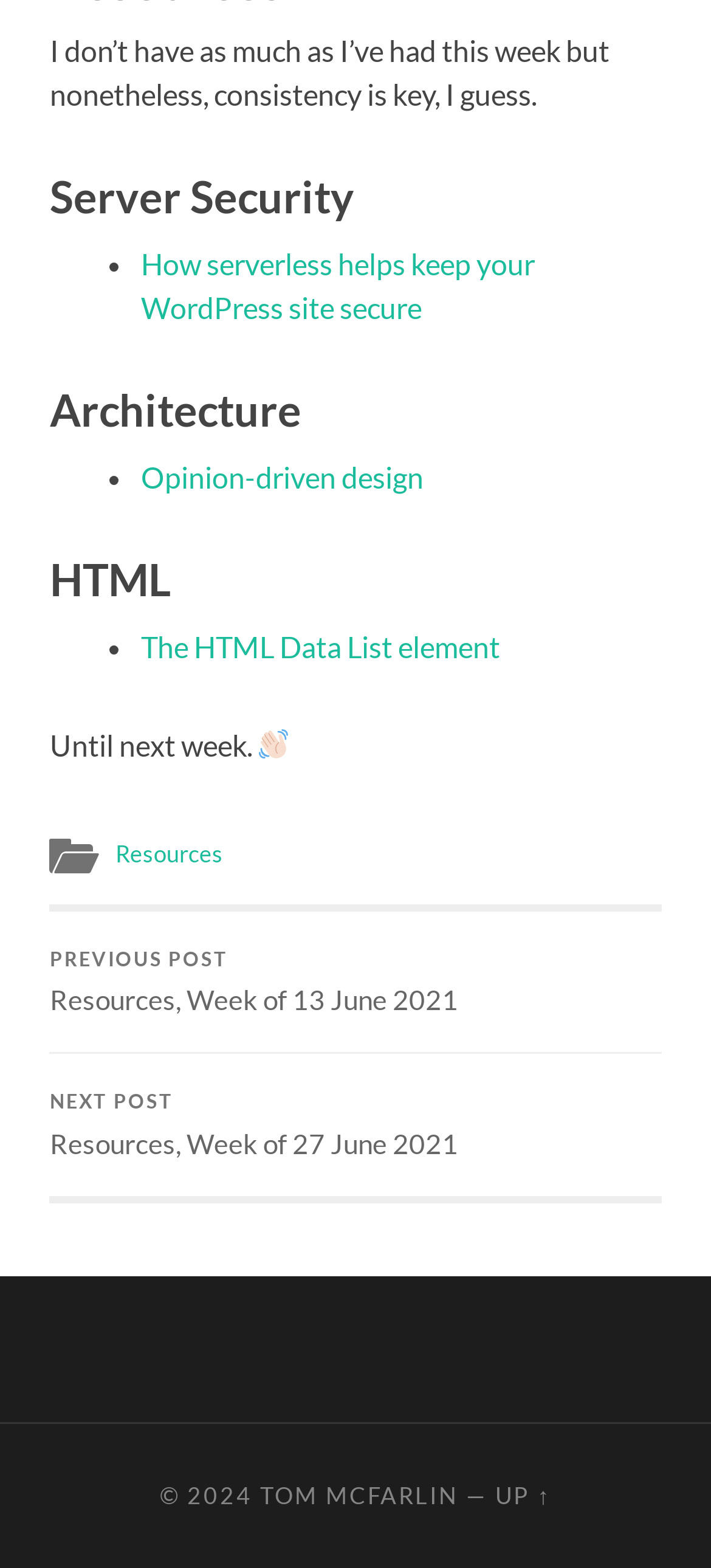What is the symbol next to 'Until next week'?
Analyze the image and provide a thorough answer to the question.

The element next to the text 'Until next week' is an image with the description '👋🏻', which represents a waving hand.